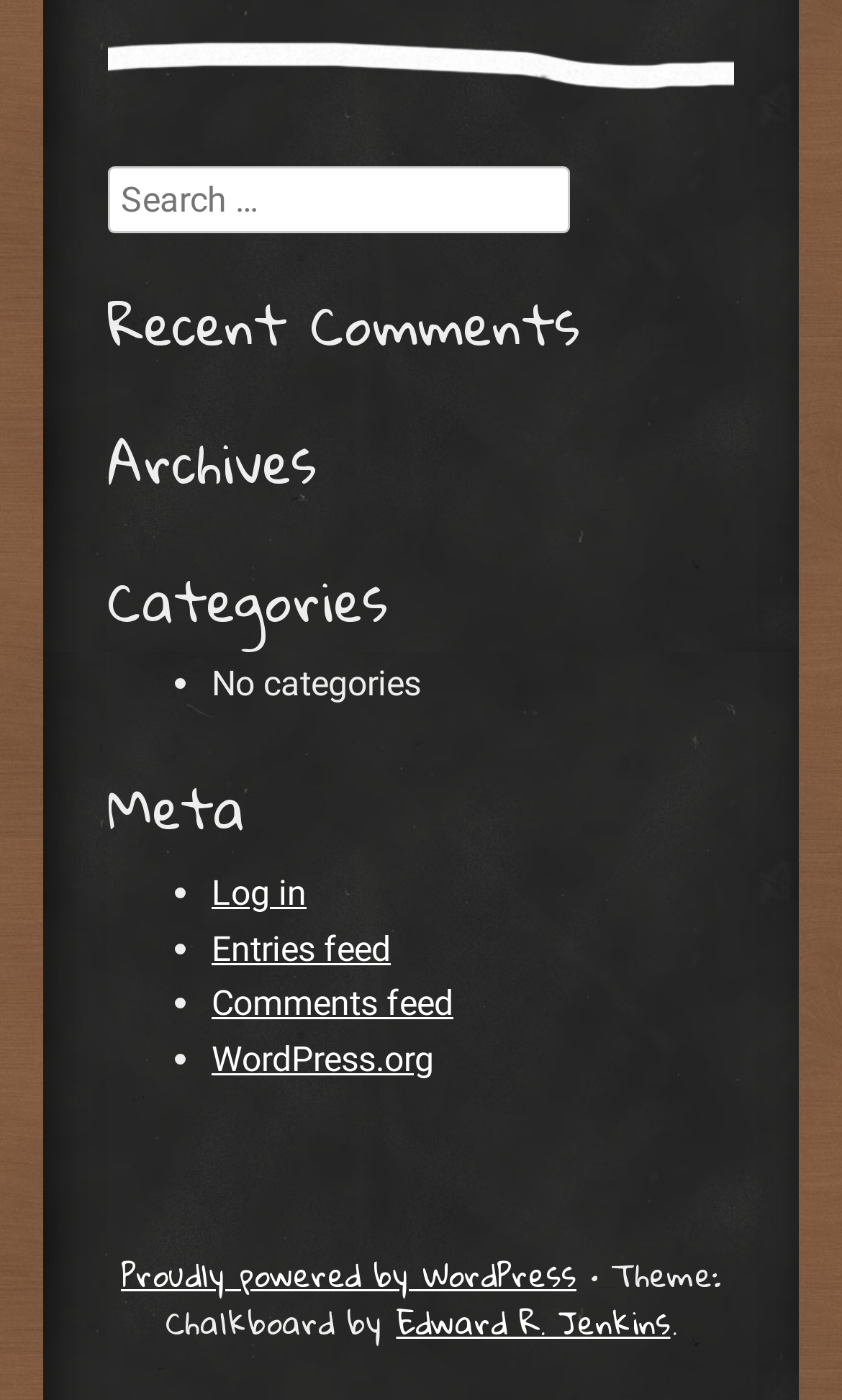Find the bounding box coordinates for the area that must be clicked to perform this action: "View recent comments".

[0.128, 0.202, 0.872, 0.261]